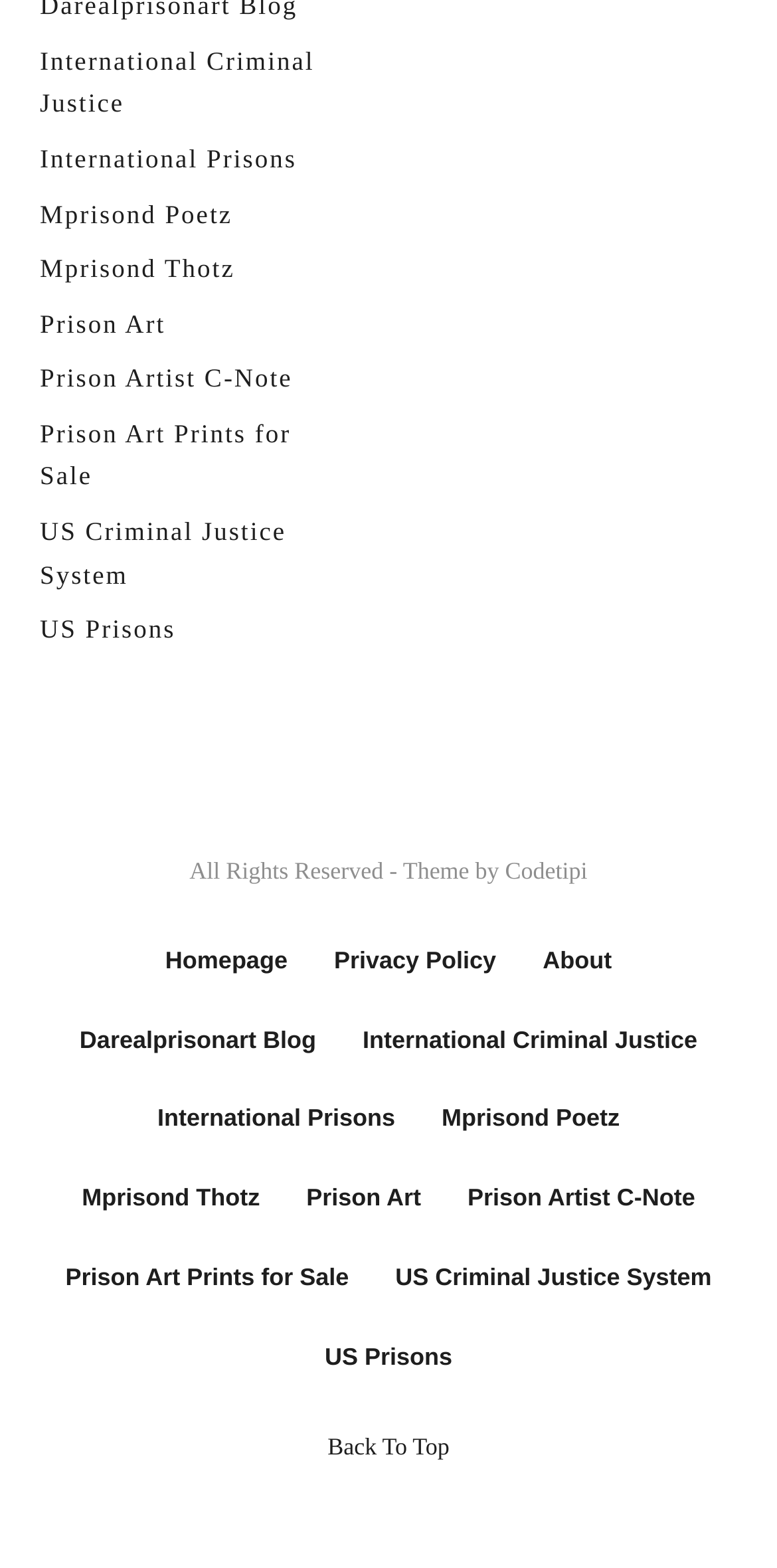Please find the bounding box coordinates for the clickable element needed to perform this instruction: "go back to the top of the page".

[0.422, 0.911, 0.578, 0.936]